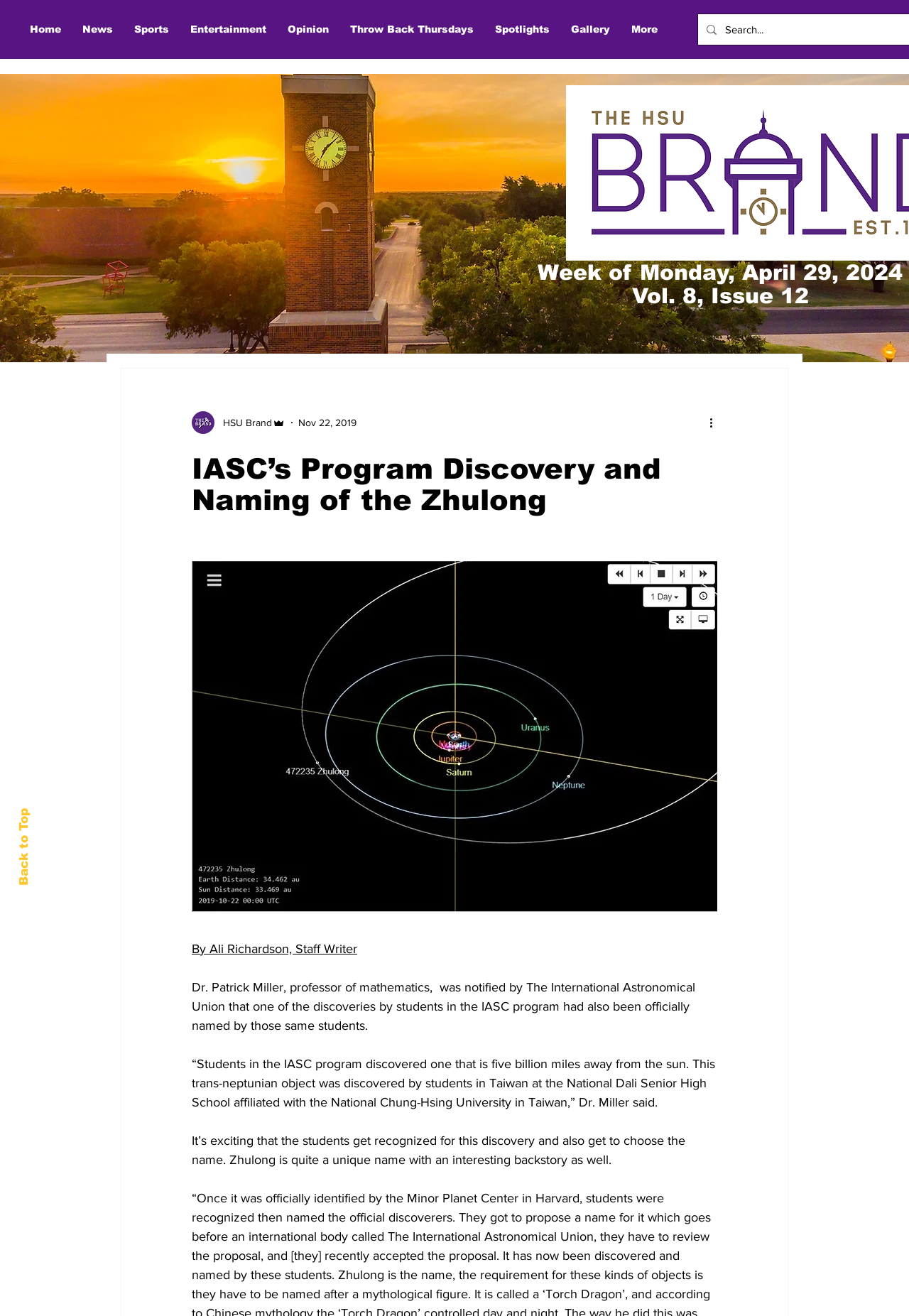What is the distance of the discovered object from the sun?
With the help of the image, please provide a detailed response to the question.

According to the article, the trans-neptunian object discovered by students is five billion miles away from the sun, as stated in the second paragraph of the article.